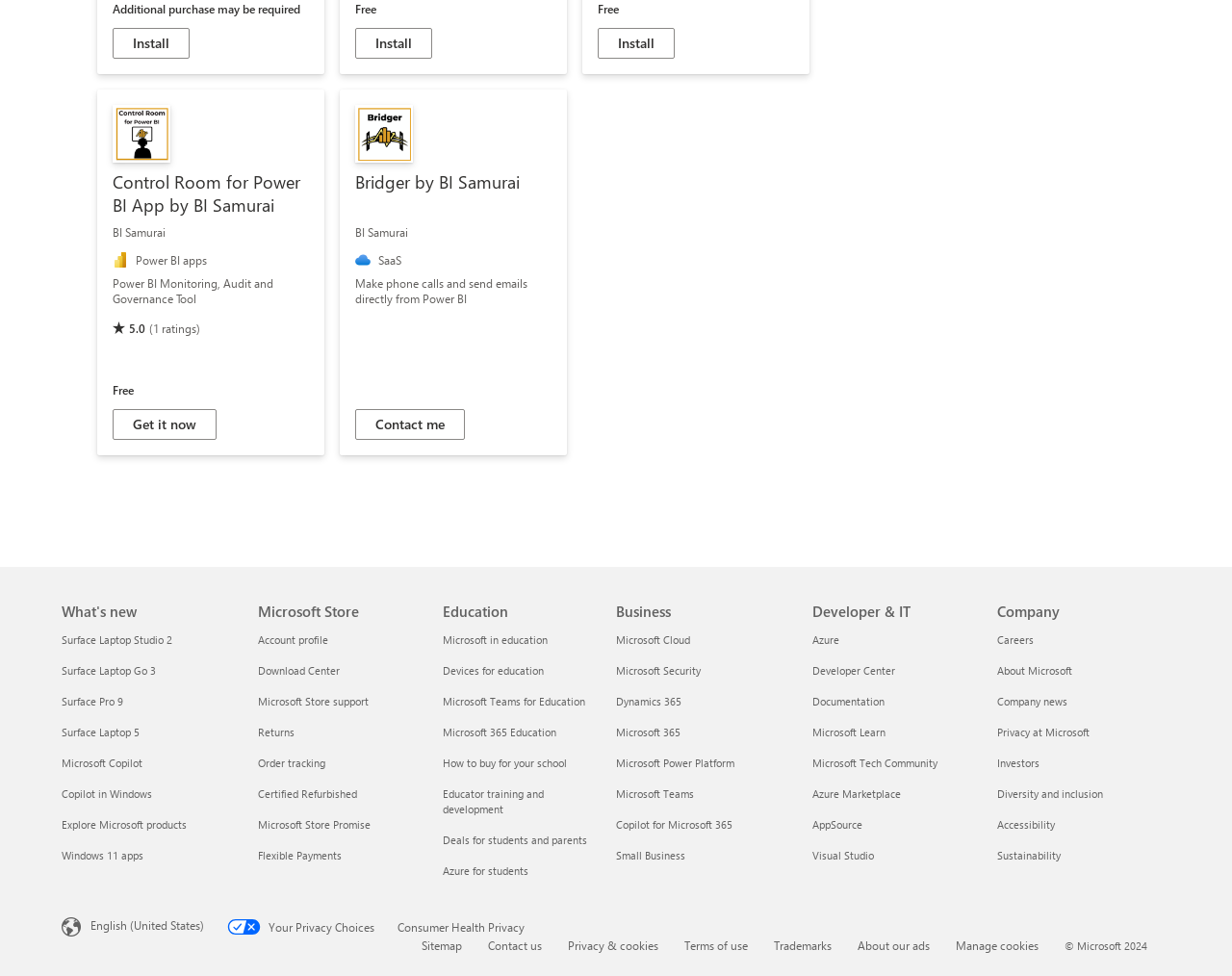What is the name of the company that developed the 'Bridger' app?
By examining the image, provide a one-word or phrase answer.

BI Samurai